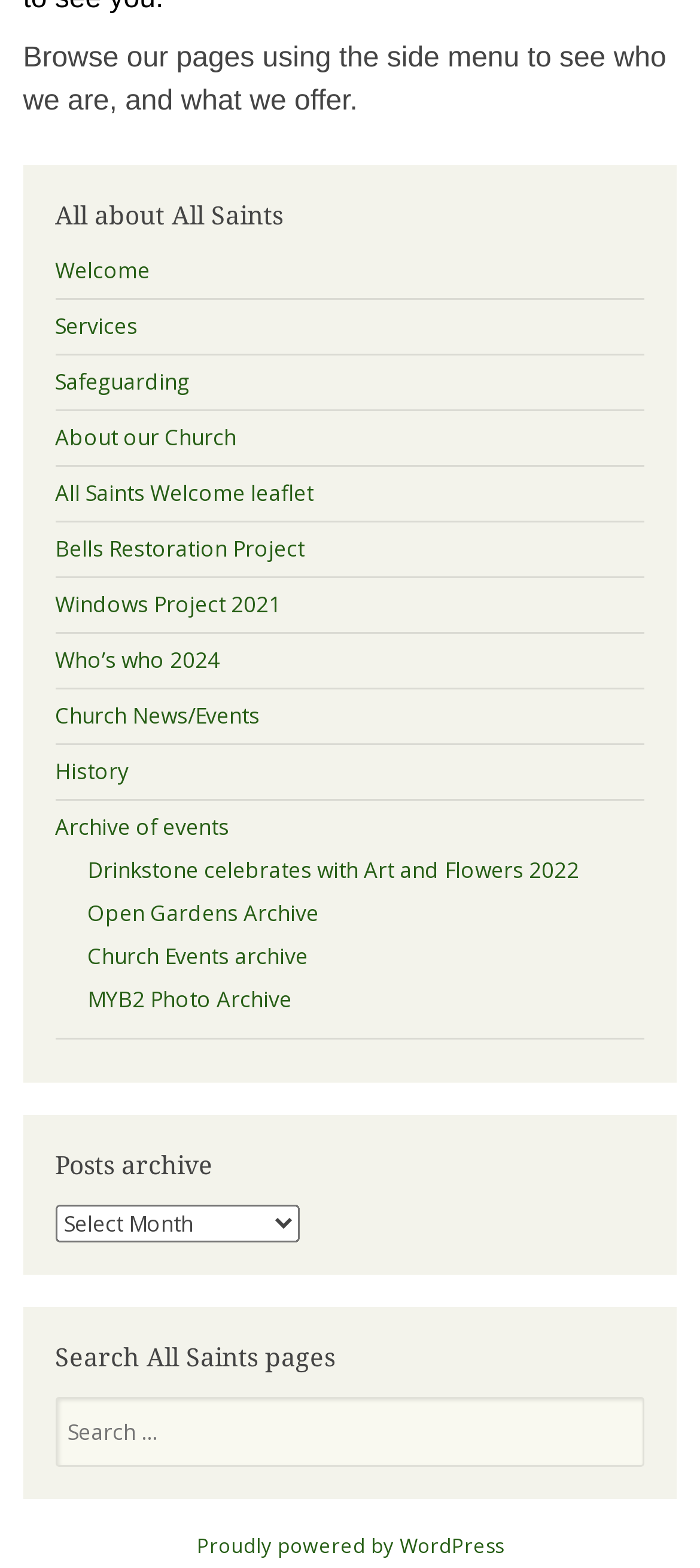Bounding box coordinates should be provided in the format (top-left x, top-left y, bottom-right x, bottom-right y) with all values between 0 and 1. Identify the bounding box for this UI element: Archive of events

[0.079, 0.518, 0.328, 0.537]